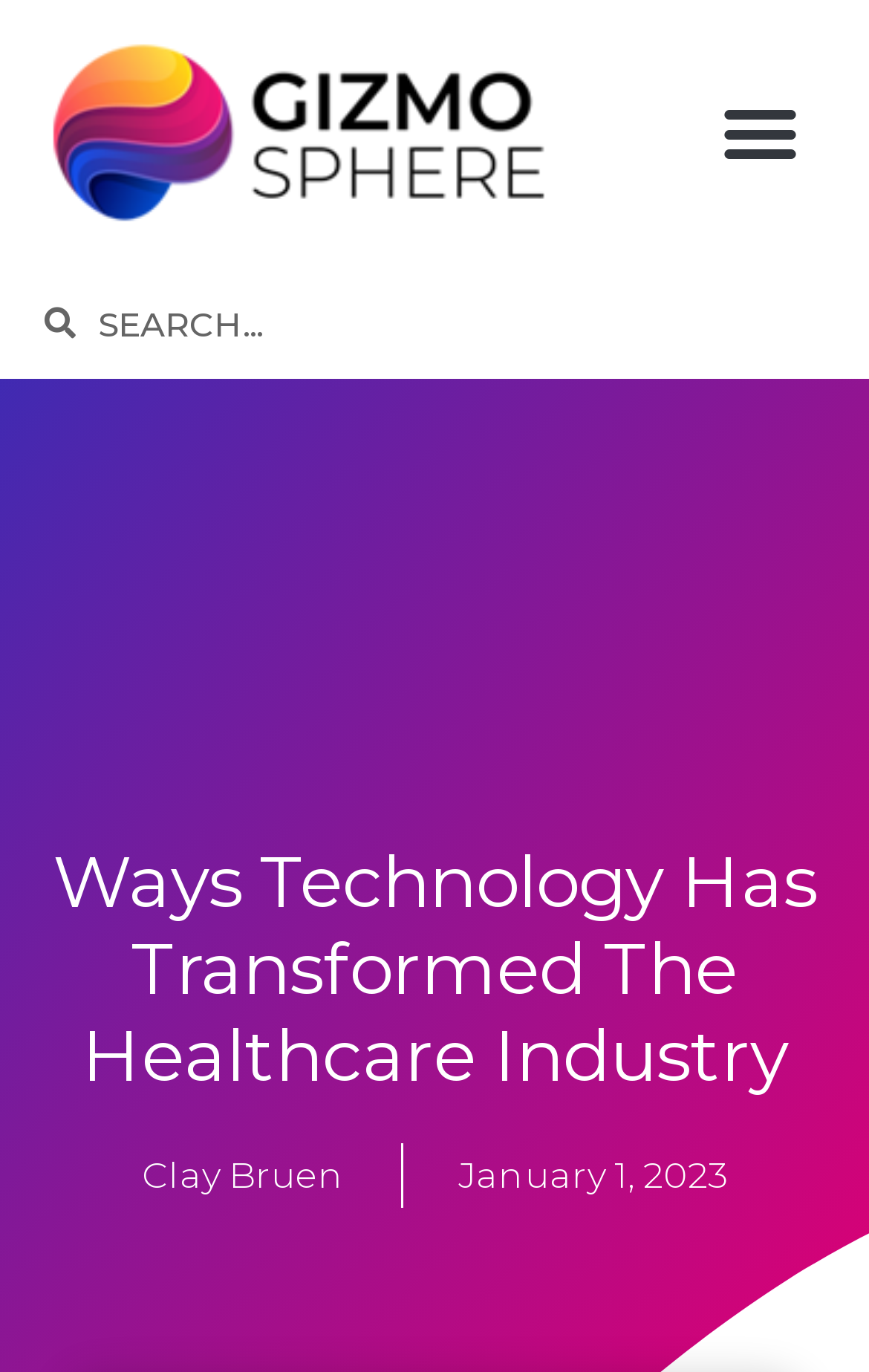Extract the bounding box coordinates of the UI element described by: "Modern History". The coordinates should include four float numbers ranging from 0 to 1, e.g., [left, top, right, bottom].

None